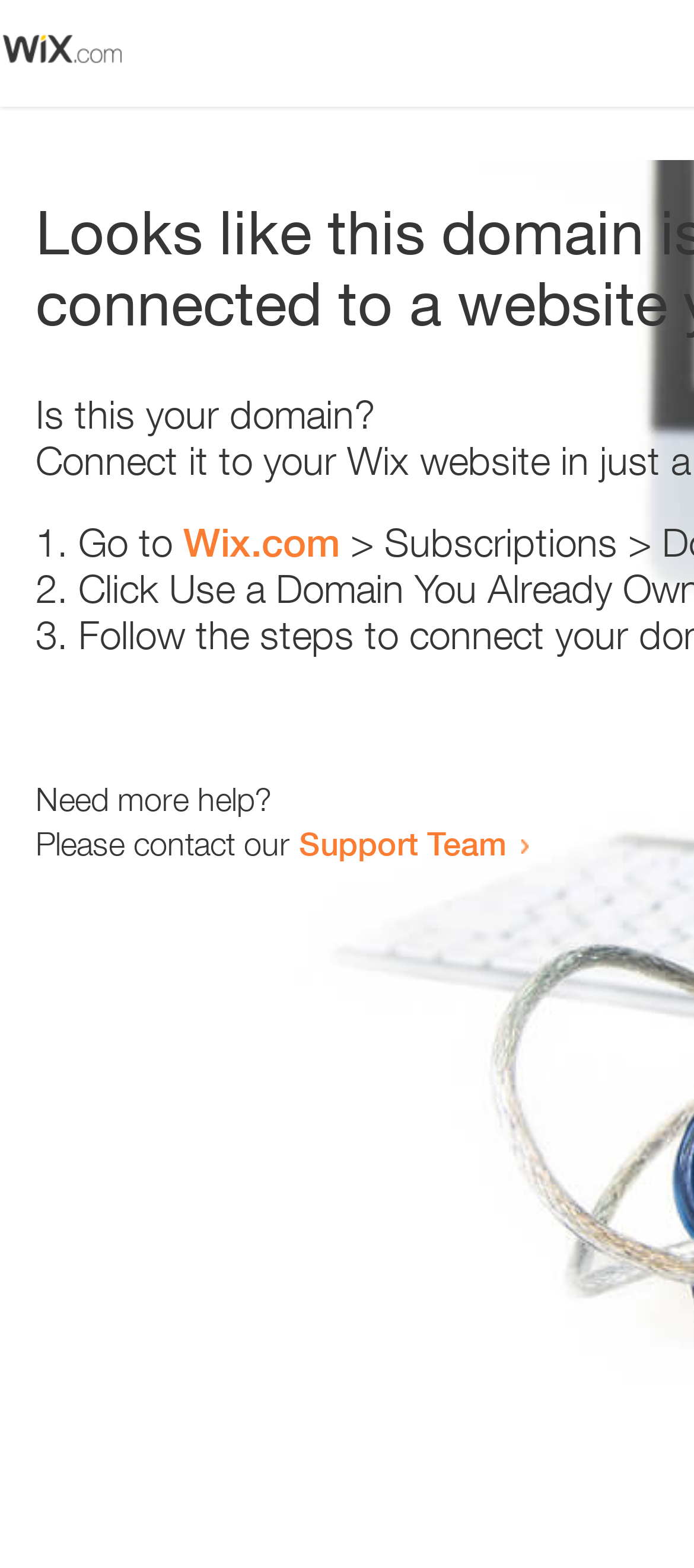Determine the bounding box coordinates in the format (top-left x, top-left y, bottom-right x, bottom-right y). Ensure all values are floating point numbers between 0 and 1. Identify the bounding box of the UI element described by: Support Team

[0.431, 0.525, 0.731, 0.55]